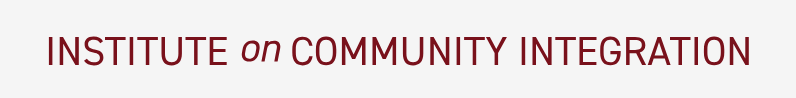Offer a detailed narrative of what is shown in the image.

The image prominently features the text "INSTITUTE on COMMUNITY INTEGRATION," styled with elegant typography. The words are emphasized with a deep maroon color against a light backdrop, making the message clear and inviting. This text likely represents the mission of the Institute on Community Integration, which focuses on promoting inclusive practices and enhancing the integration of individuals with disabilities into community life. The professional design and layout suggest a commitment to accessibility and community engagement, reinforcing the Institute's role as a leader in developmental disability research and advocacy.